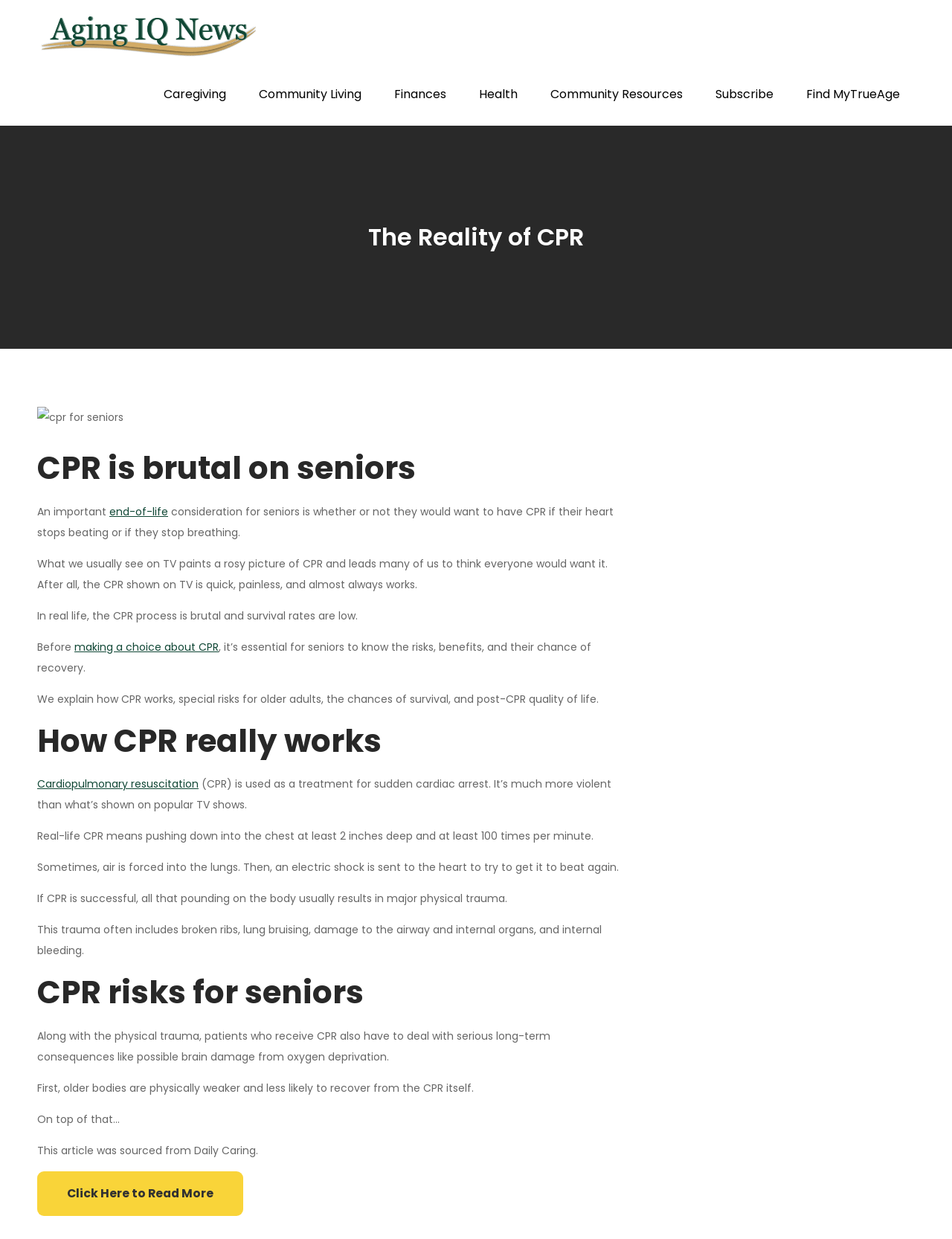Determine the bounding box coordinates (top-left x, top-left y, bottom-right x, bottom-right y) of the UI element described in the following text: History

None